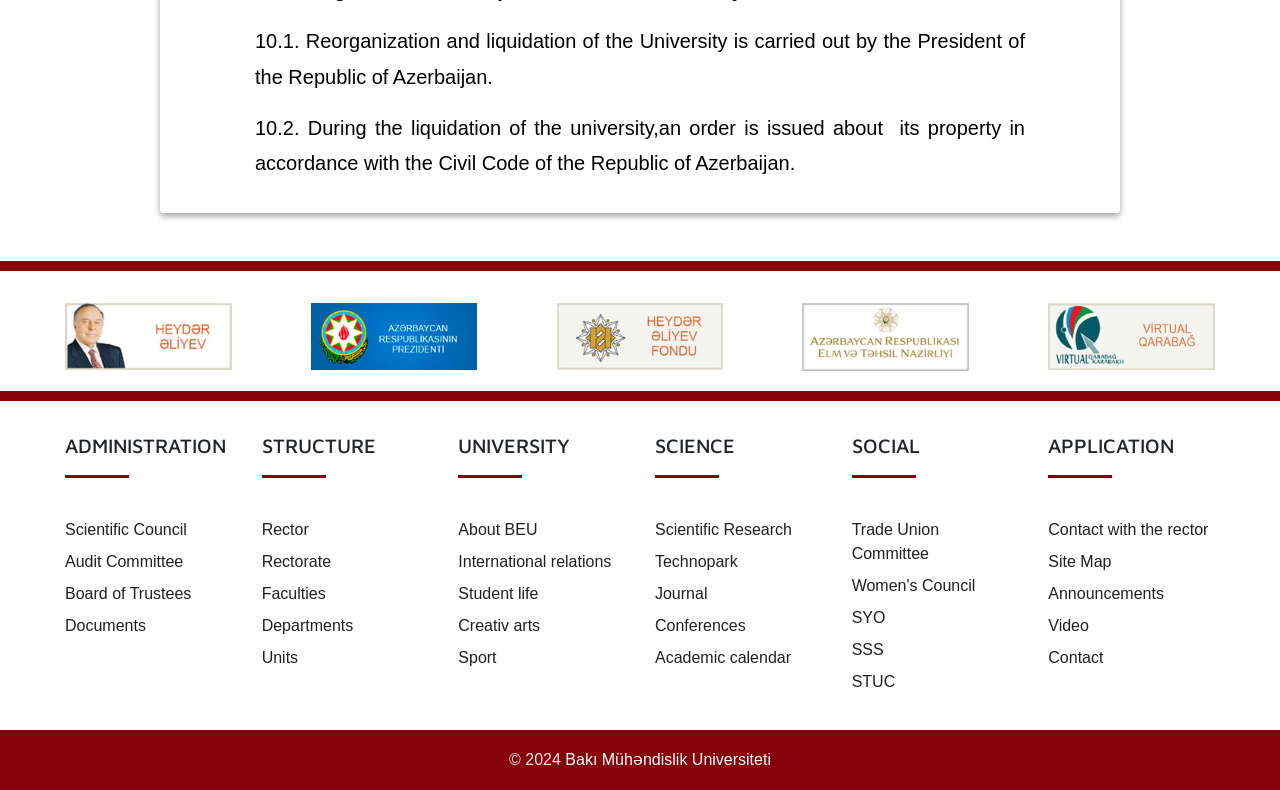Use a single word or phrase to answer the question:
What is the year of copyright for the website?

2024